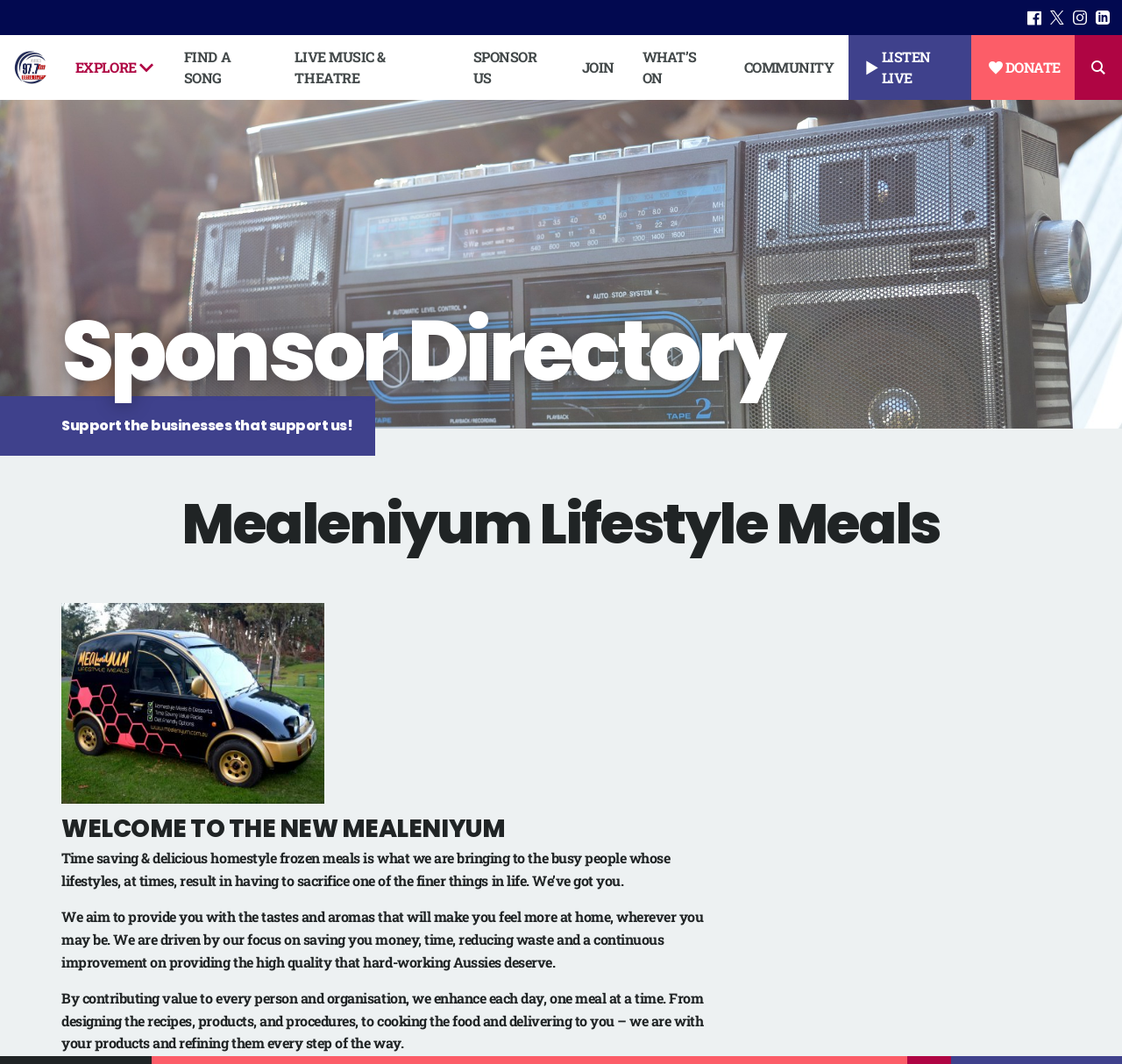Please provide a brief answer to the following inquiry using a single word or phrase:
What is the name of the company?

Mealeniyum